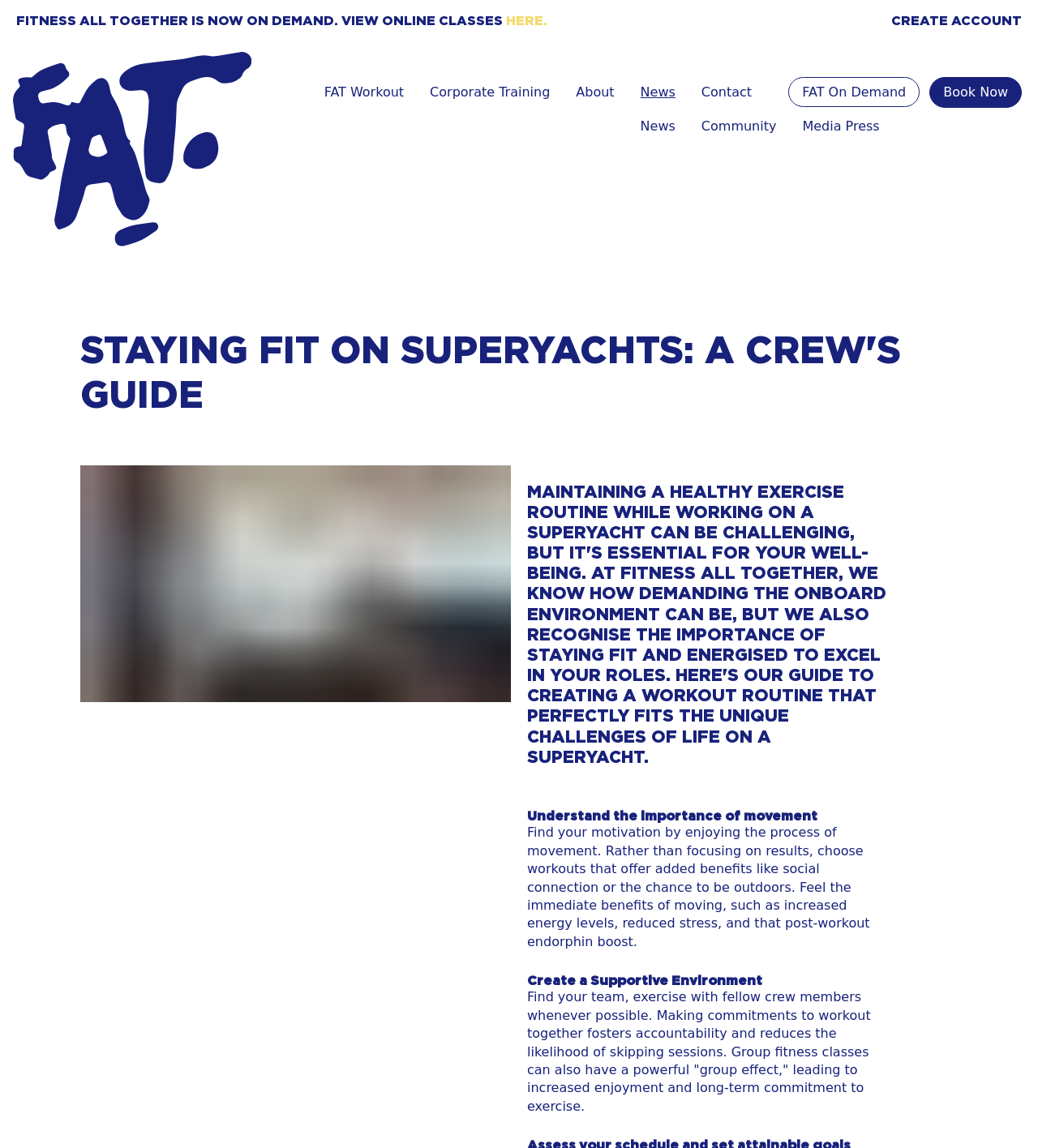Determine the webpage's heading and output its text content.

STAYING FIT ON SUPERYACHTS: A CREW'S GUIDE